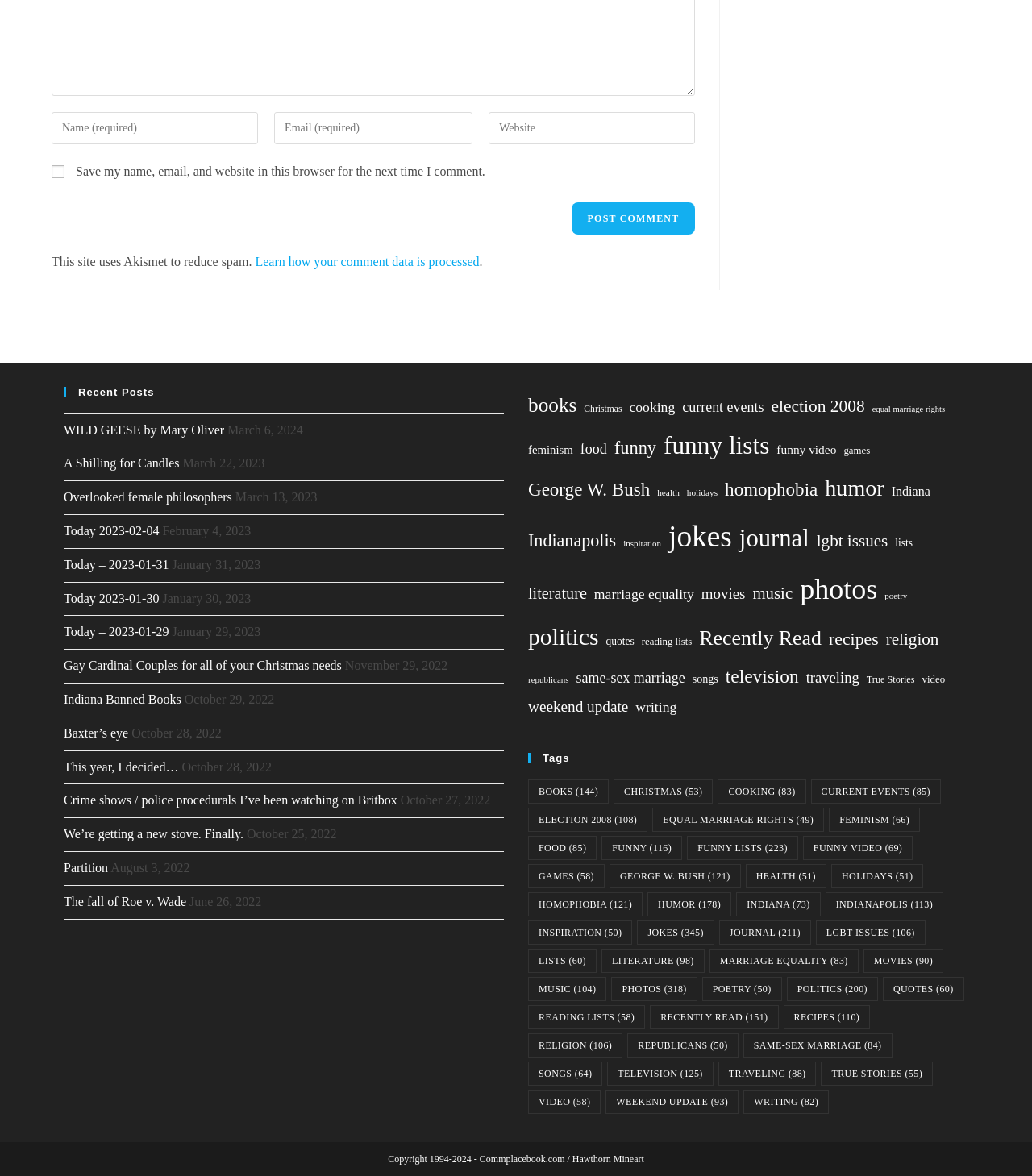Kindly determine the bounding box coordinates for the clickable area to achieve the given instruction: "Browse books".

[0.512, 0.329, 0.559, 0.36]